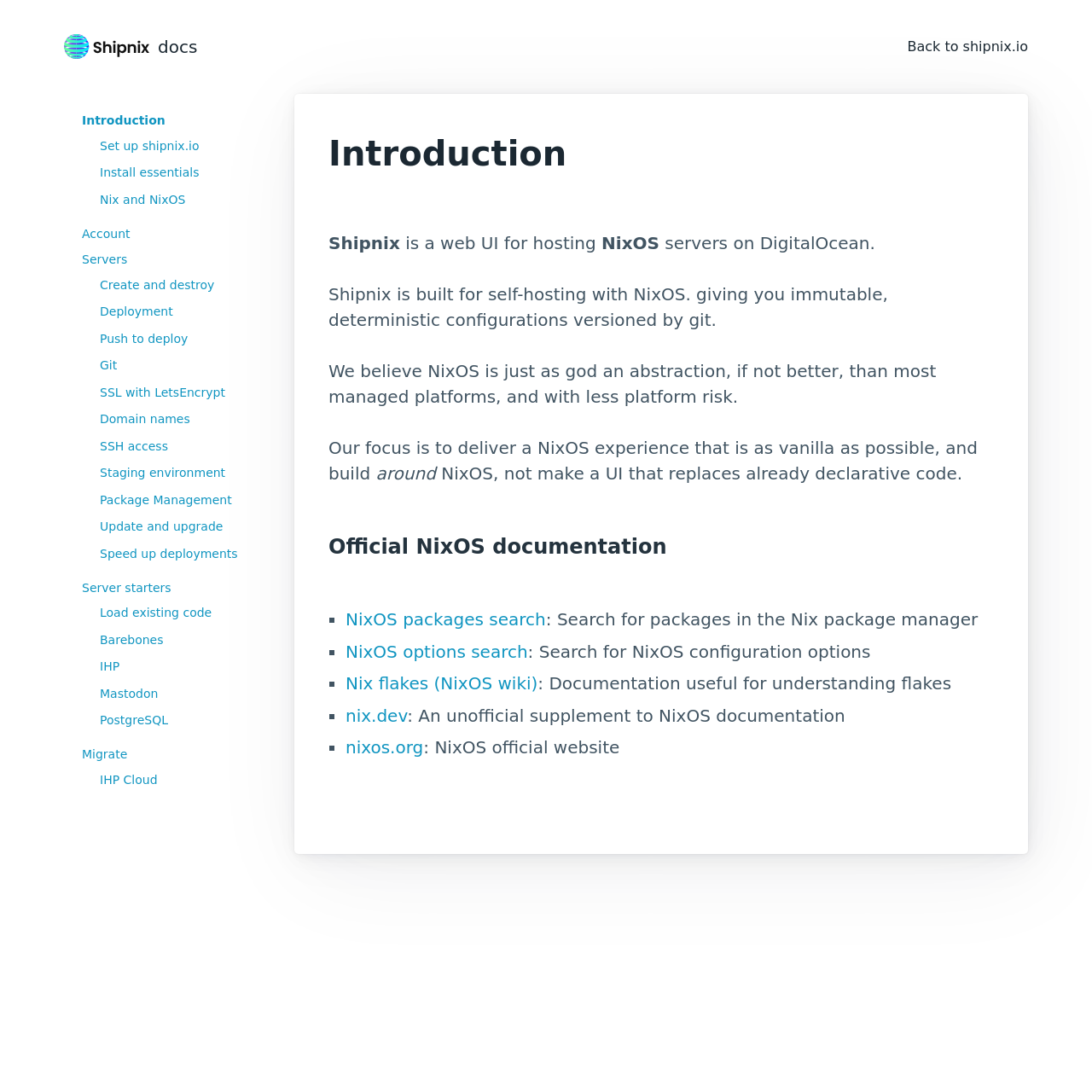Give a one-word or short phrase answer to this question: 
What is the purpose of Nix flakes?

Understanding flakes